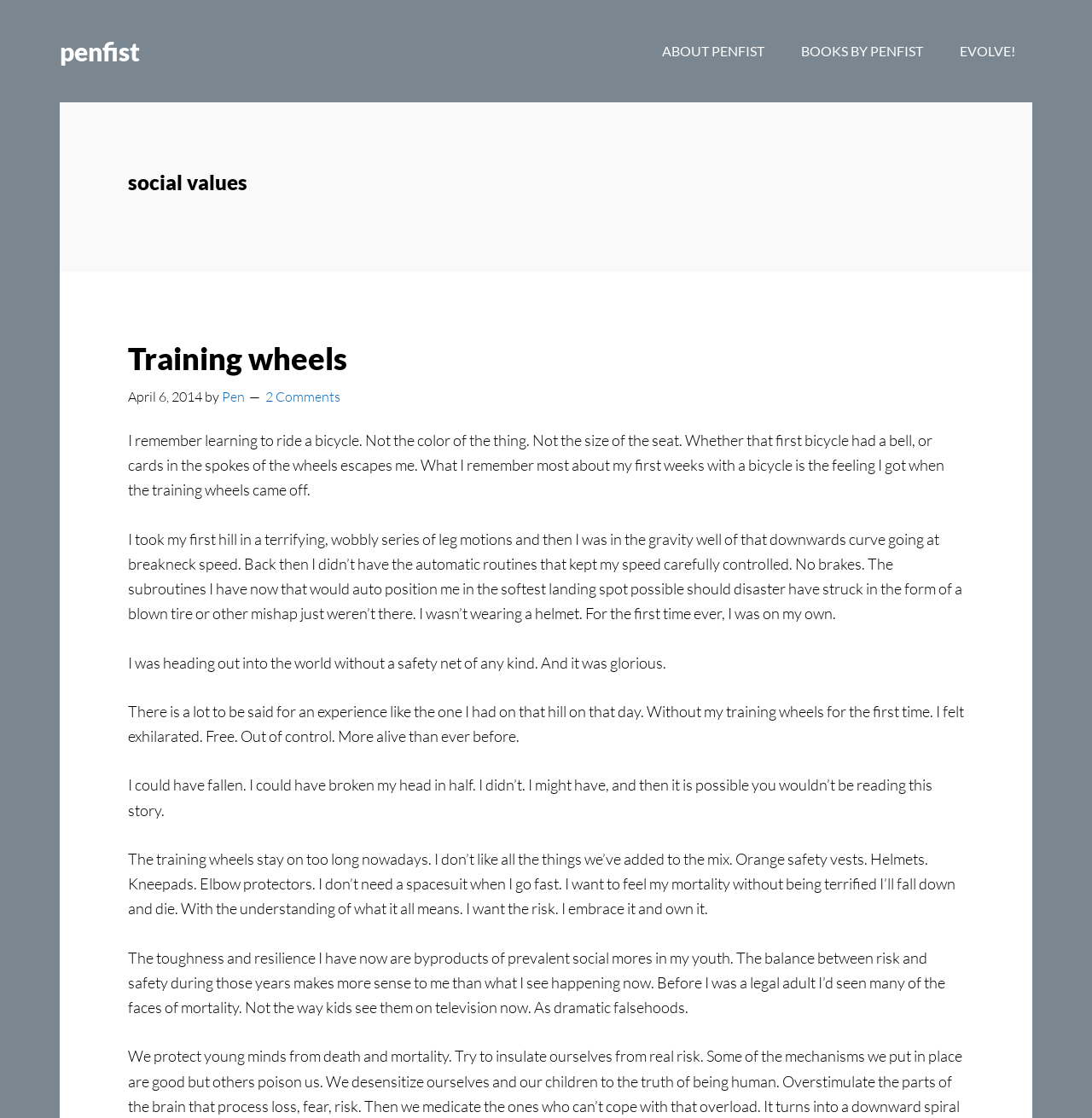Generate a thorough explanation of the webpage's elements.

The webpage is about social values, specifically focusing on the concept of risk and safety in modern society. At the top left corner, there is a link to "Skip to main content". Next to it, on the top center, is the website's logo, "penfist". 

On the top right side, there is a navigation menu with three links: "ABOUT PENFIST", "BOOKS BY PENFIST", and "EVOLVE!". 

Below the navigation menu, there is a heading "social values" with a subheading "Training wheels". The subheading is accompanied by a link to "Training wheels" and a timestamp "April 6, 2014". The author's name, "Pen", is also mentioned. 

The main content of the webpage is a personal anecdote about learning to ride a bicycle without training wheels. The text is divided into several paragraphs, describing the author's experience of feeling exhilarated and free, but also acknowledging the risk of injury or death. The author reflects on how modern society has become overly cautious, with too much emphasis on safety gear and protection, and how this has affected the way people perceive risk and mortality.